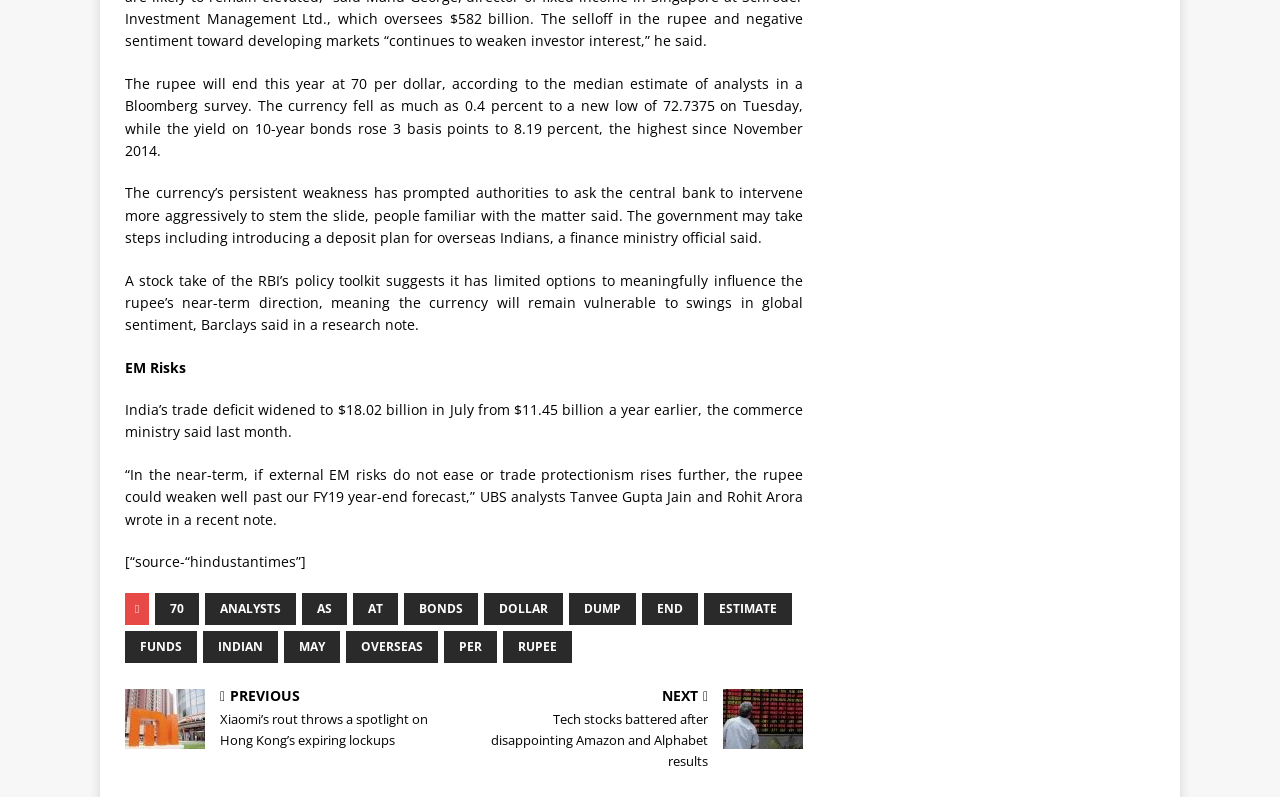Based on the image, give a detailed response to the question: What is the predicted value of the rupee against the dollar?

The answer can be found in the first StaticText element, which states 'The rupee will end this year at 70 per dollar, according to the median estimate of analysts in a Bloomberg survey.'